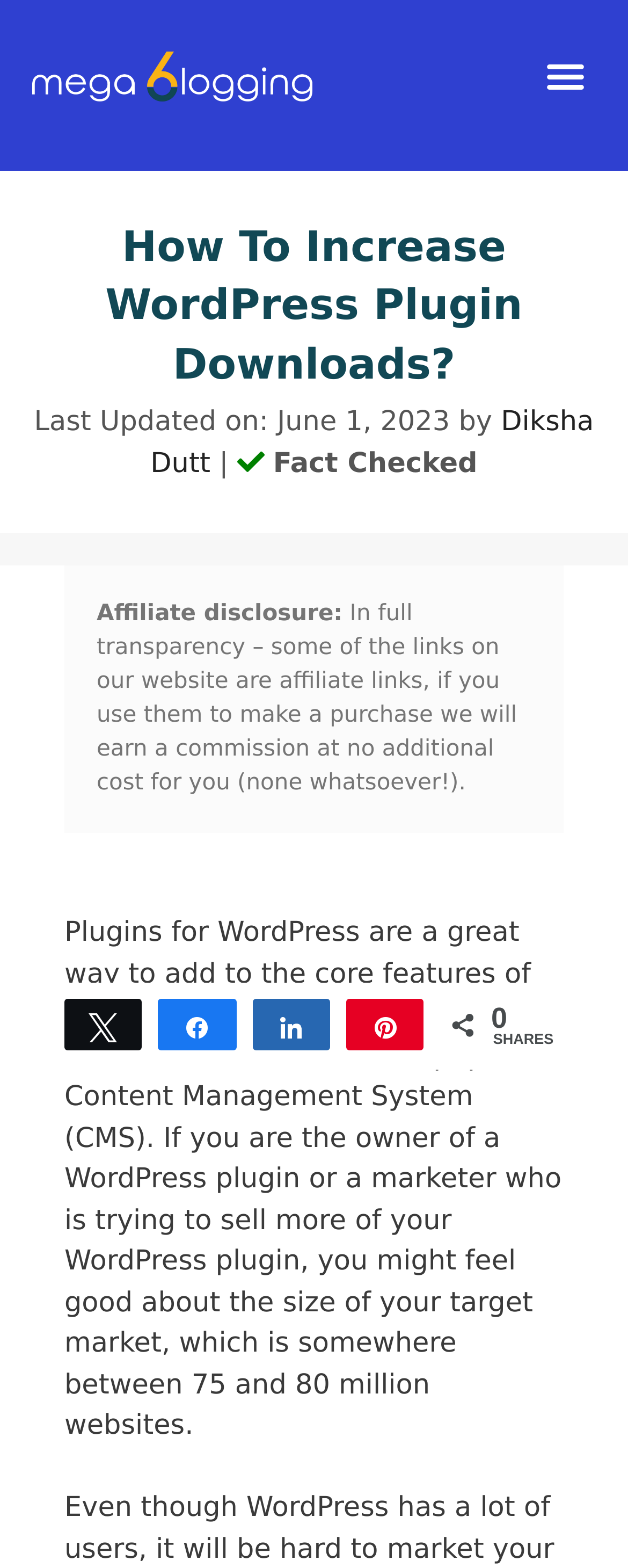Who is the author of the webpage?
Based on the image, respond with a single word or phrase.

Diksha Dutt